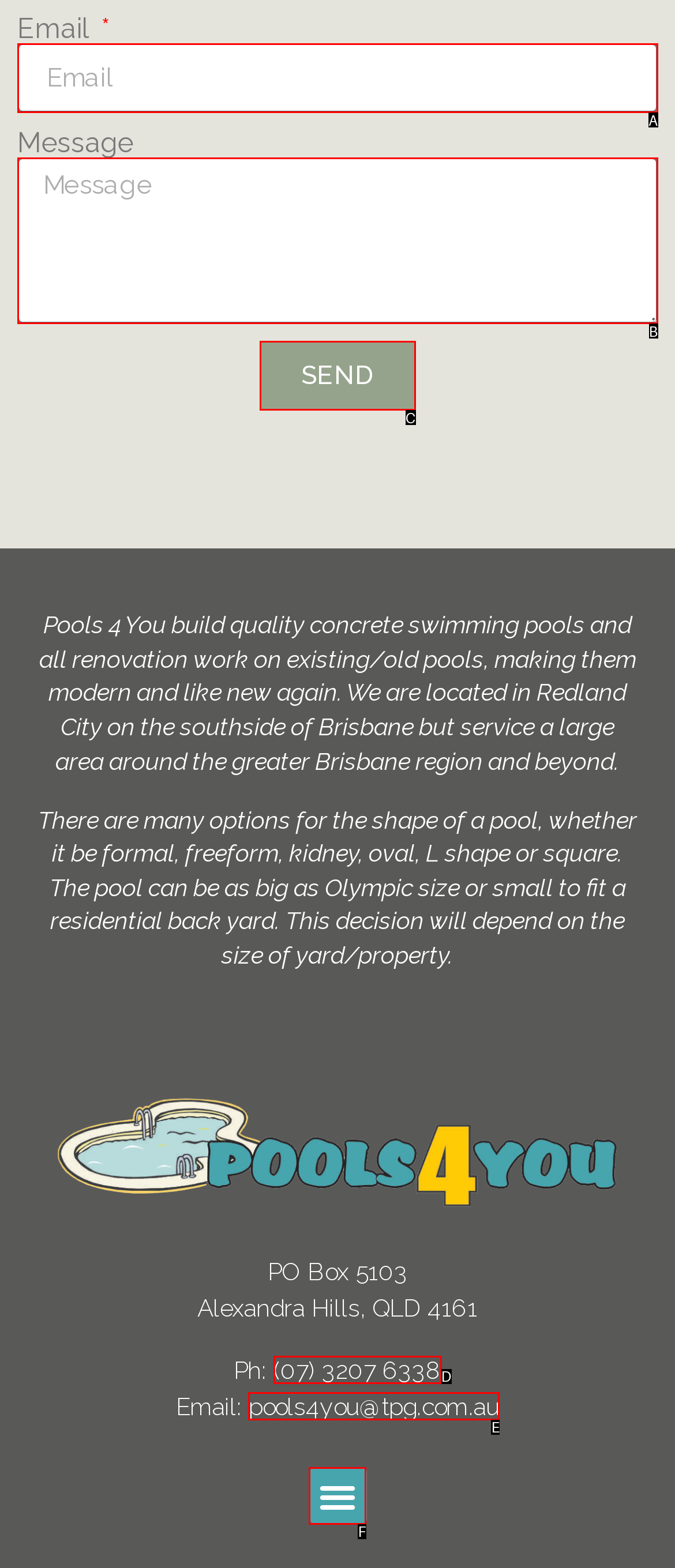Select the HTML element that corresponds to the description: parent_node: Message name="form_fields[message]" placeholder="Message". Answer with the letter of the matching option directly from the choices given.

B